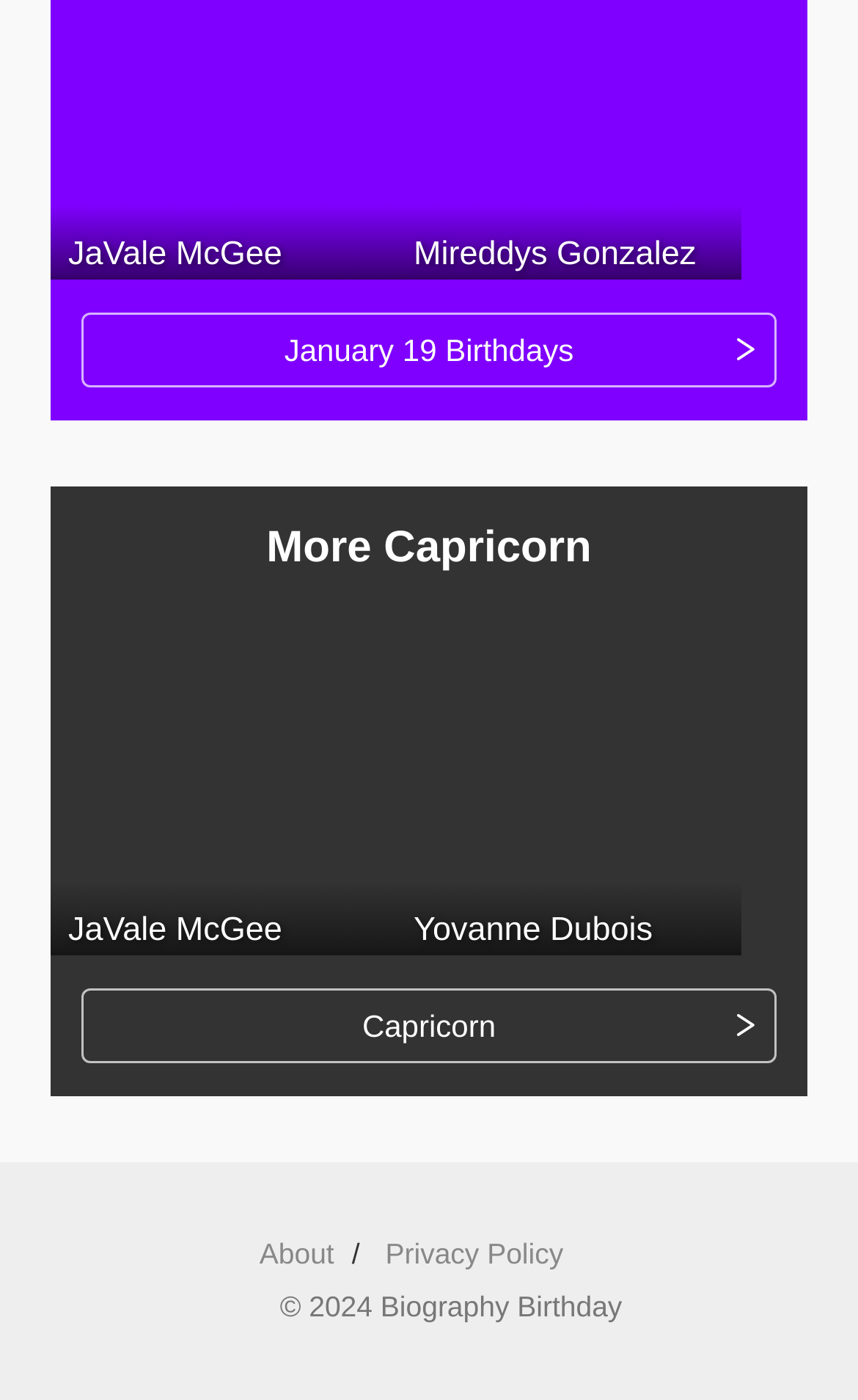How many birthdays are listed on the webpage?
Using the information from the image, answer the question thoroughly.

The webpage lists two birthdays, JaVale McGee and Yovanne Dubois, which can be found by examining the link elements with the names of the individuals.